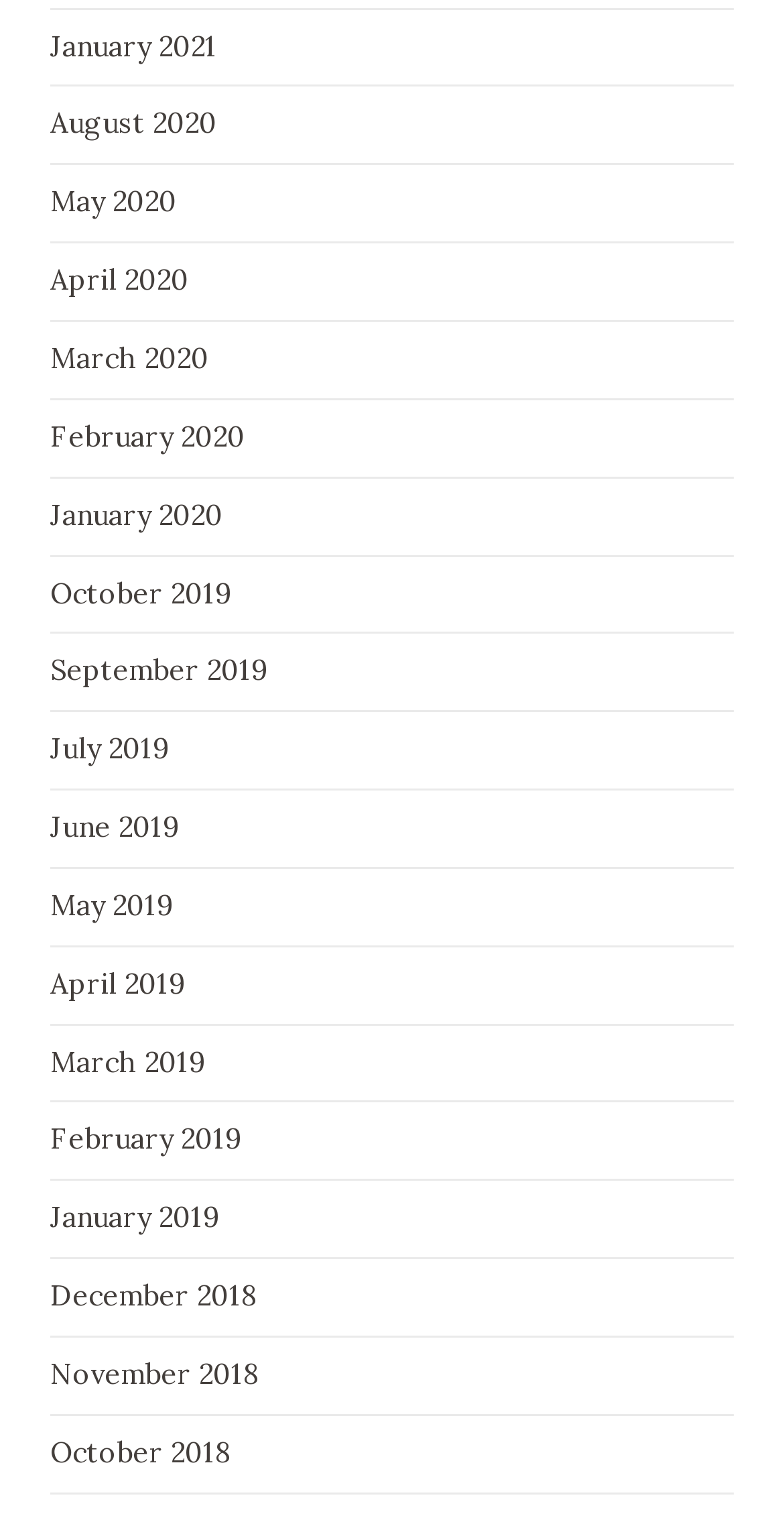Please find the bounding box coordinates of the section that needs to be clicked to achieve this instruction: "access May 2020".

[0.064, 0.121, 0.226, 0.145]